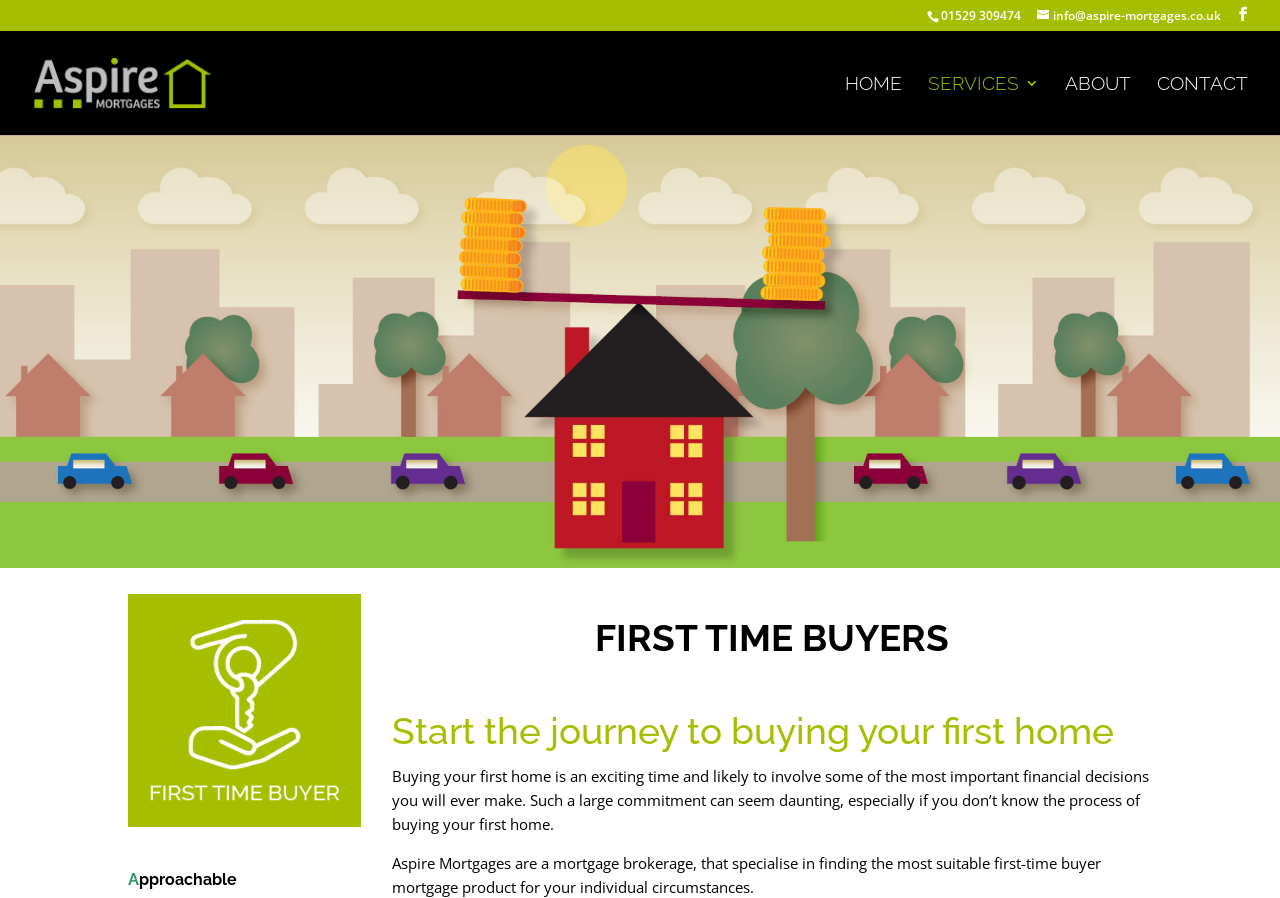What is the email address of Aspire Mortgages?
Answer the question in a detailed and comprehensive manner.

I found the email address by looking at the link element with the icon ''. The link text is 'info@aspire-mortgages.co.uk', which is likely to be the email address of Aspire Mortgages.